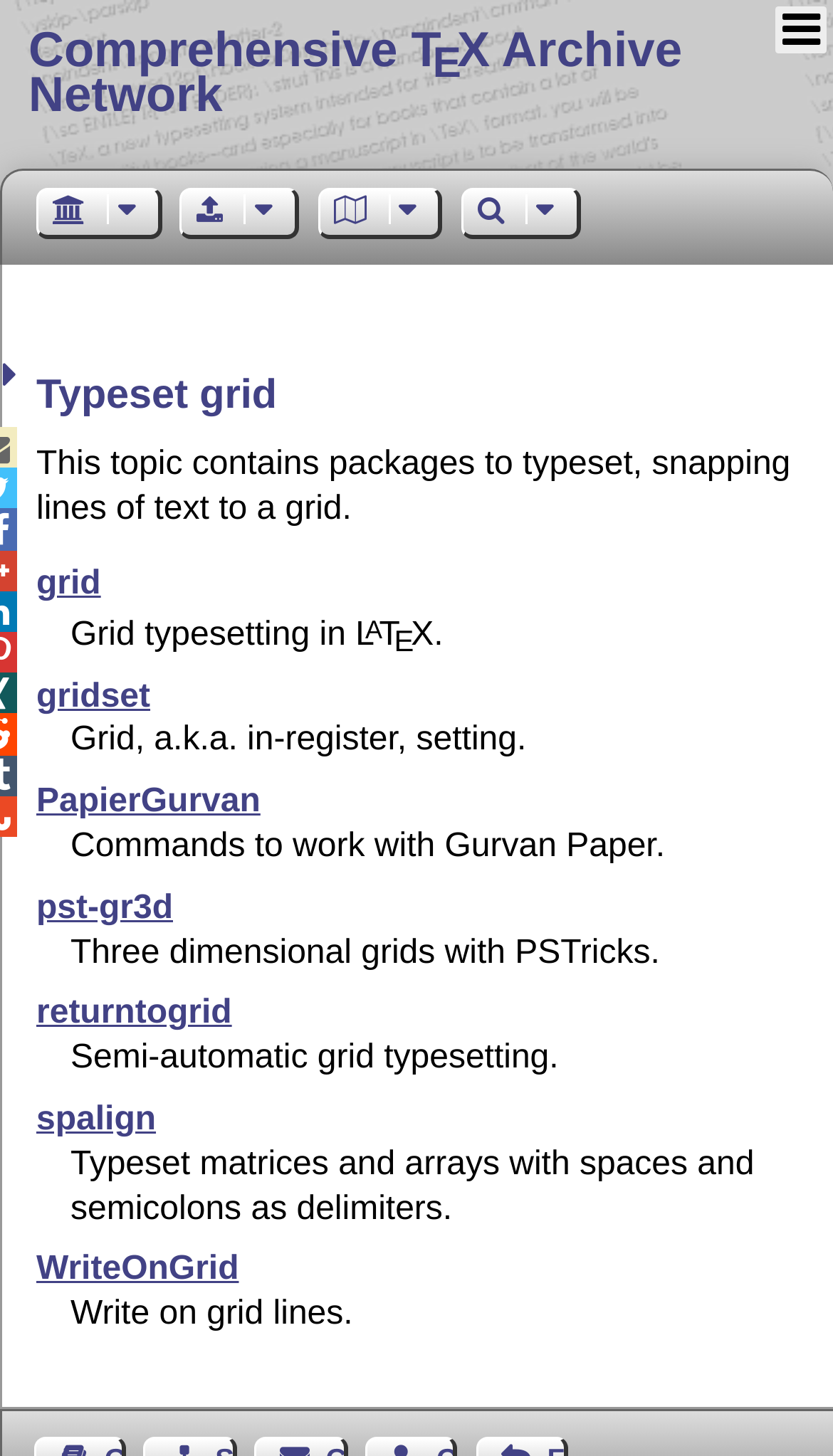Give a succinct answer to this question in a single word or phrase: 
What is the topic of this webpage?

Typeset grid